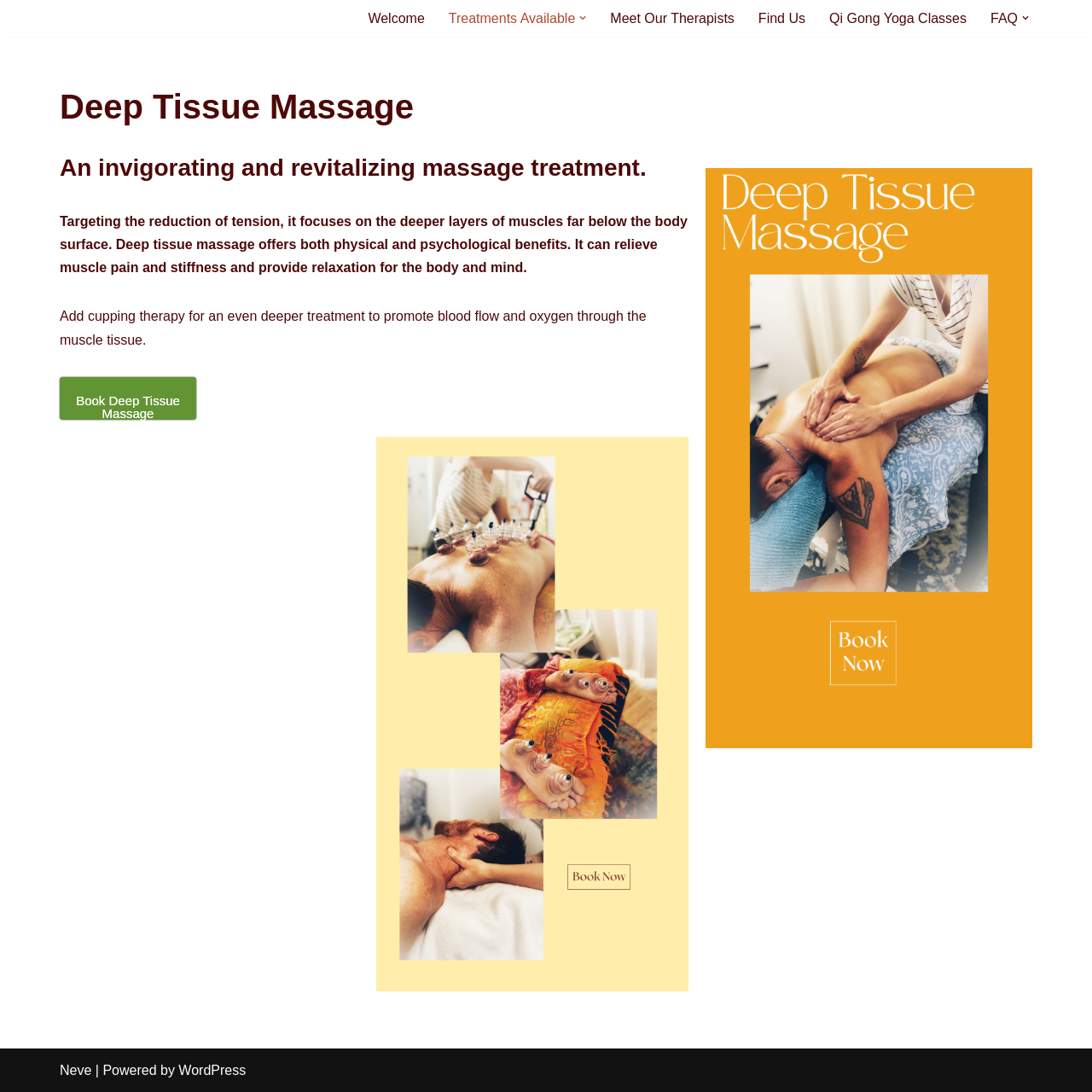Respond to the following question using a concise word or phrase: 
What is the button below 'Treatments Available'?

Open Submenu